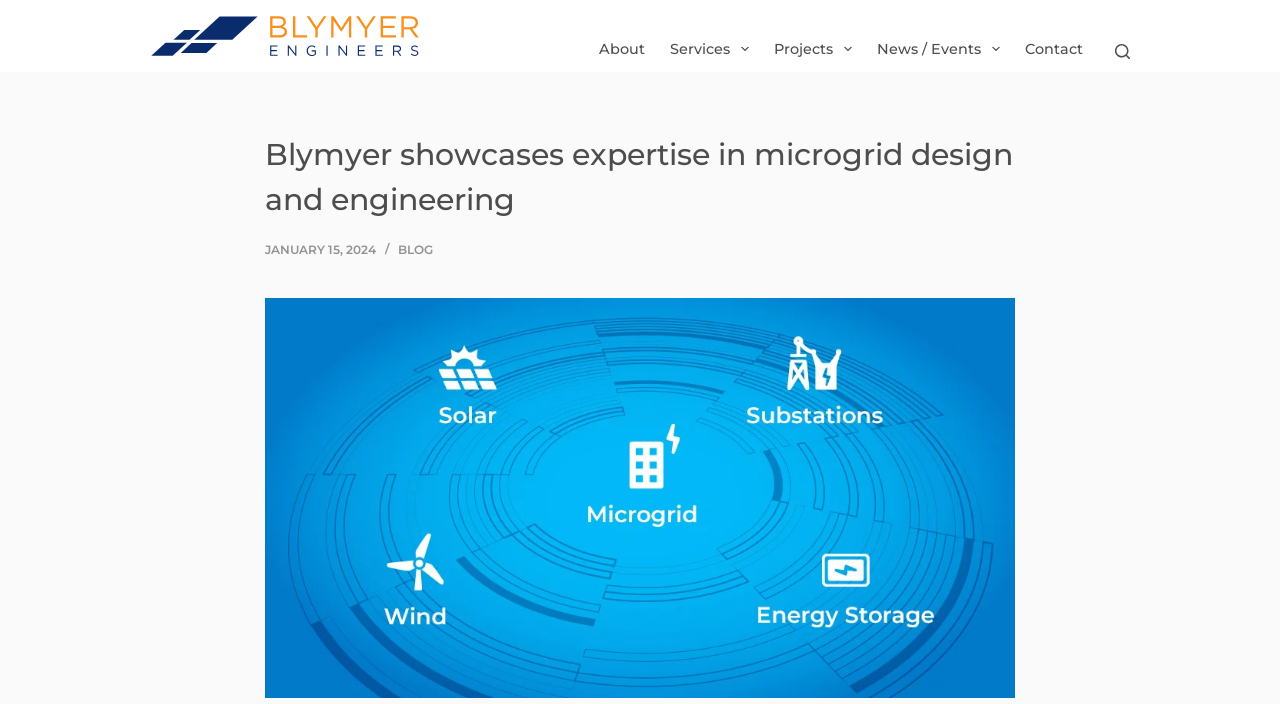What is the position of the 'Search' button?
Refer to the image and respond with a one-word or short-phrase answer.

Top right